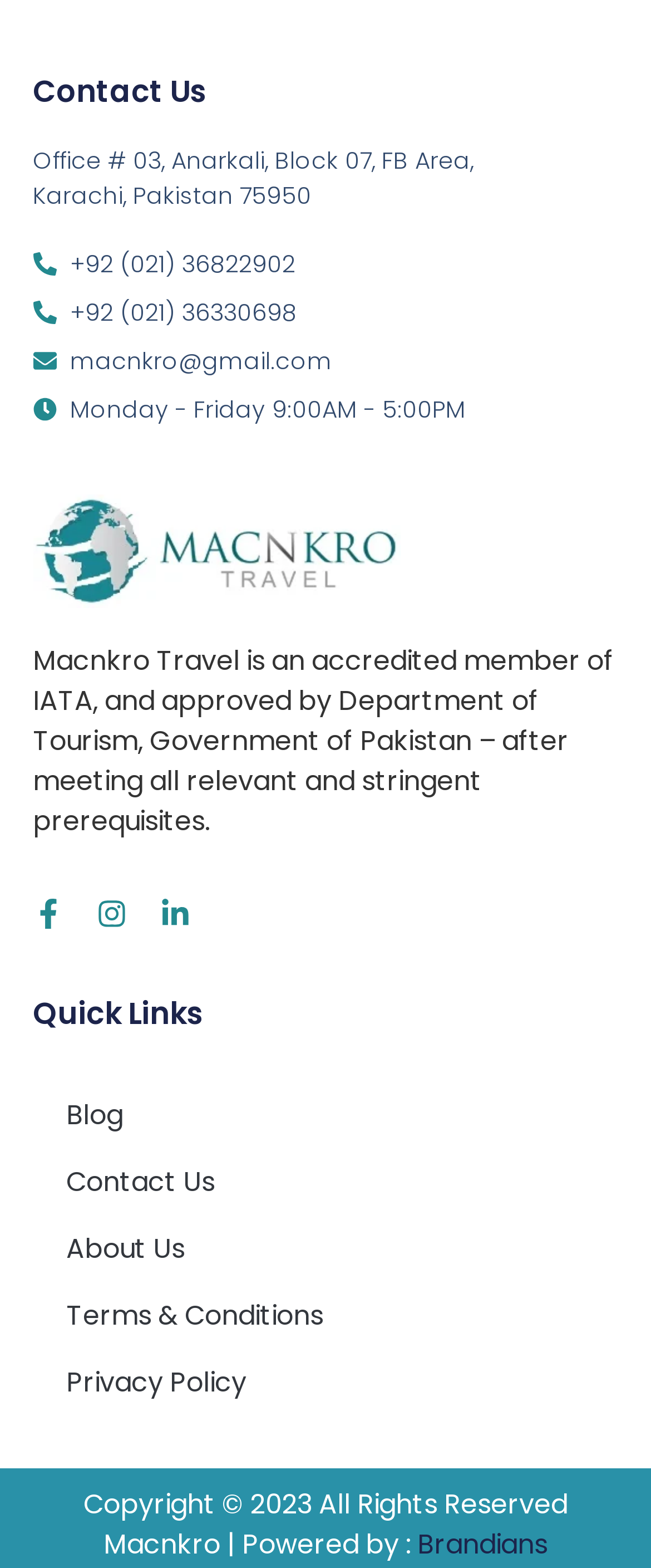Determine the coordinates of the bounding box that should be clicked to complete the instruction: "Visit Facebook page". The coordinates should be represented by four float numbers between 0 and 1: [left, top, right, bottom].

[0.05, 0.573, 0.096, 0.592]